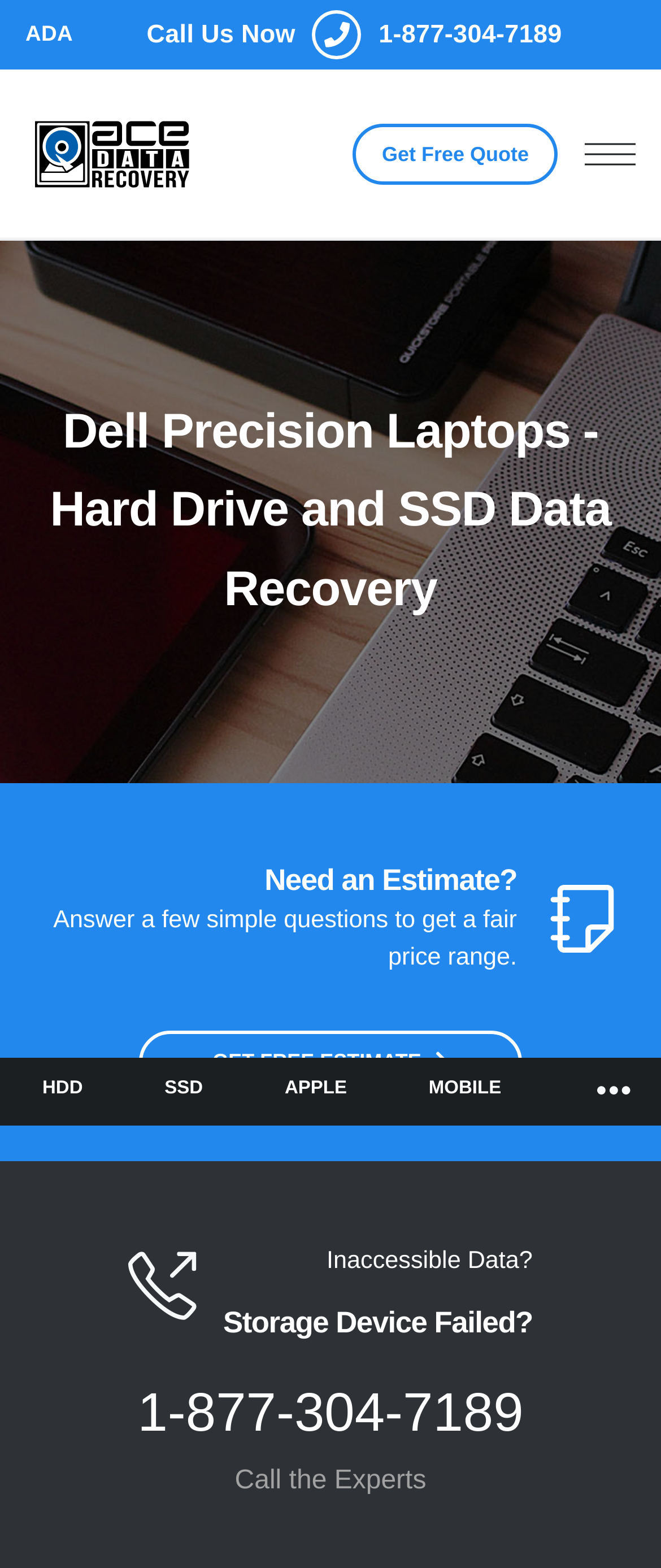What can I do to get a fair price range for data recovery?
Can you provide an in-depth and detailed response to the question?

I found the static text 'Need an Estimate?' and 'Answer a few simple questions to get a fair price range.' which suggests that by answering a few questions, I can get a fair price range for data recovery services.